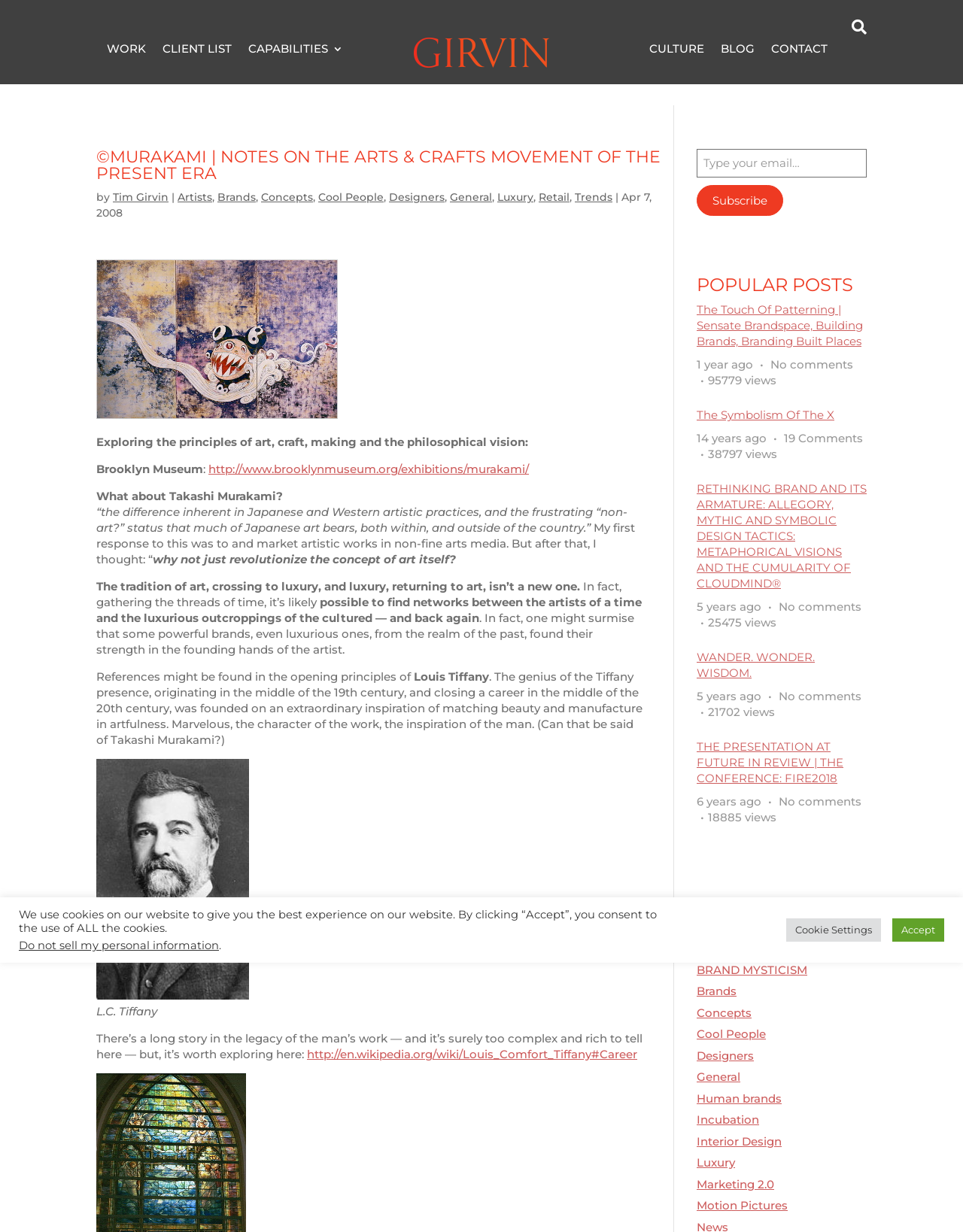Identify the bounding box coordinates for the region to click in order to carry out this instruction: "Click on the WORK link". Provide the coordinates using four float numbers between 0 and 1, formatted as [left, top, right, bottom].

[0.111, 0.035, 0.151, 0.049]